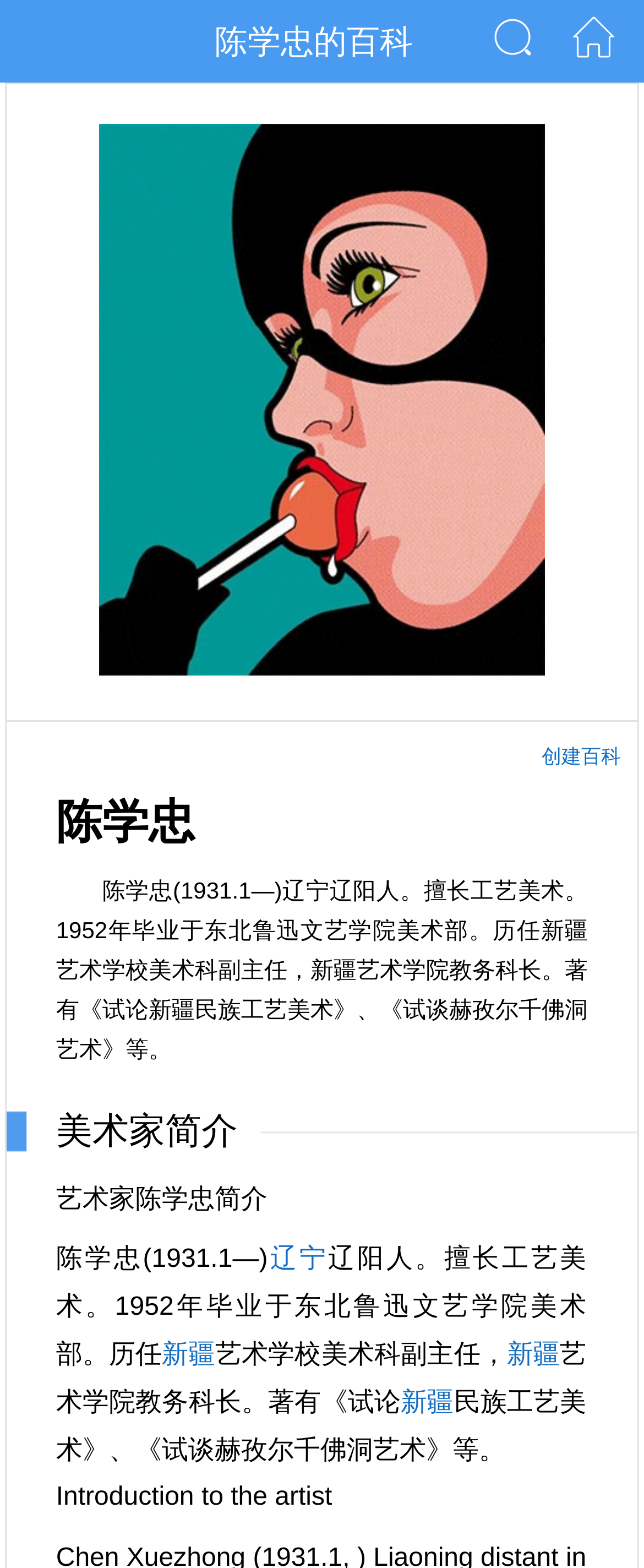Describe all the key features and sections of the webpage thoroughly.

This webpage is about the biography of 陈学忠 (Chen Xuezhong), a Chinese artist. At the top, there is a title "陈学忠的百科" (Chen Xuezhong's Encyclopedia) and two links, "搜" (Search) and "首" (First), accompanied by small images. Below these elements, there is a large image of Chen Xuezhong.

The main content of the webpage is divided into sections. The first section has a heading "陈学忠" (Chen Xuezhong) and a brief introduction to his life, including his birthplace, profession, education, and work experience. This section also lists his notable works, such as "试论新疆民族工艺美术" (A Study on Xinjiang National Folk Art) and "试谈赫孜尔千佛洞艺术" (A Discussion on the Art of Hezi'er Thousand Buddha Caves).

Below this section, there are several links and texts that provide more information about Chen Xuezhong's life and career. These links include "辽宁" (Liaoning), "新疆" (Xinjiang), and "新疆" (Xinjiang) again, which are likely related to his birthplace and work experience. The texts surrounding these links provide additional details about his life and career.

At the bottom of the webpage, there is a section with the title "美术家简介" (Artist Introduction) and a brief summary of Chen Xuezhong's biography. Finally, there is a text "Introduction to the artist" in English, which seems to be a translation of the previous section.